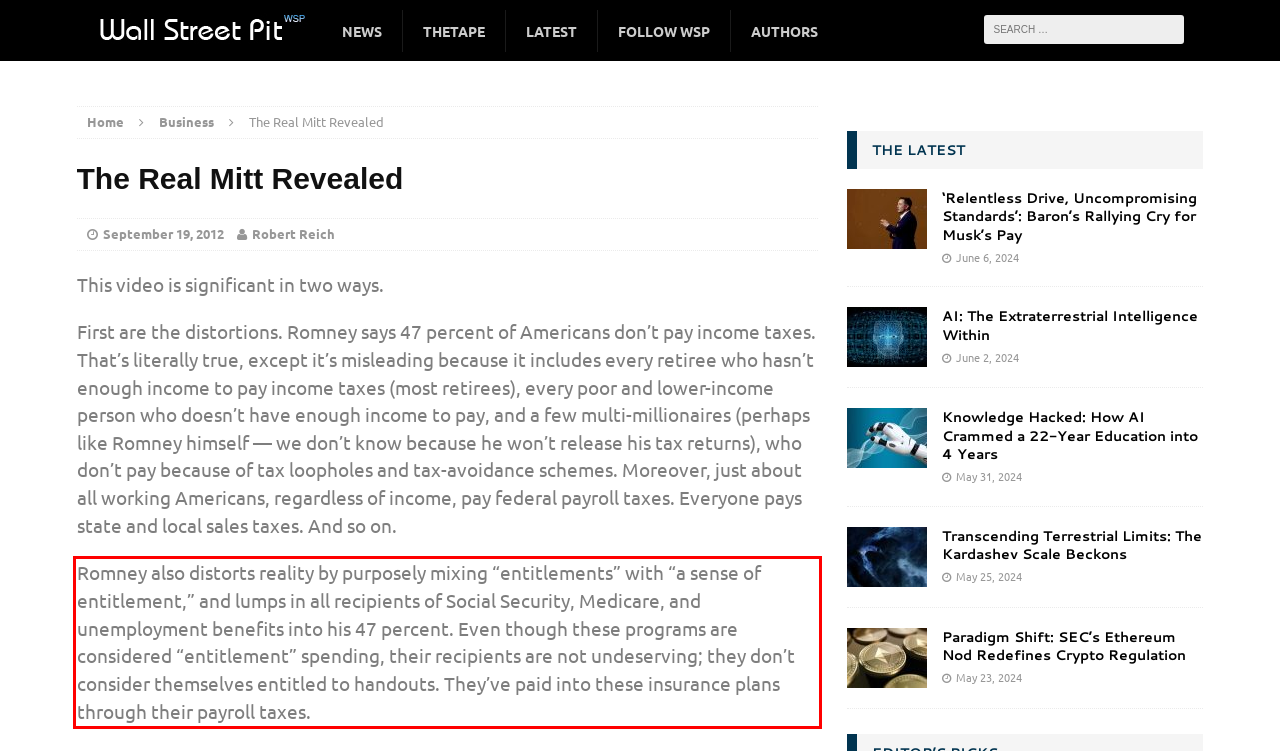Examine the screenshot of the webpage, locate the red bounding box, and perform OCR to extract the text contained within it.

Romney also distorts reality by purposely mixing “entitlements” with “a sense of entitlement,” and lumps in all recipients of Social Security, Medicare, and unemployment benefits into his 47 percent. Even though these programs are considered “entitlement” spending, their recipients are not undeserving; they don’t consider themselves entitled to handouts. They’ve paid into these insurance plans through their payroll taxes.